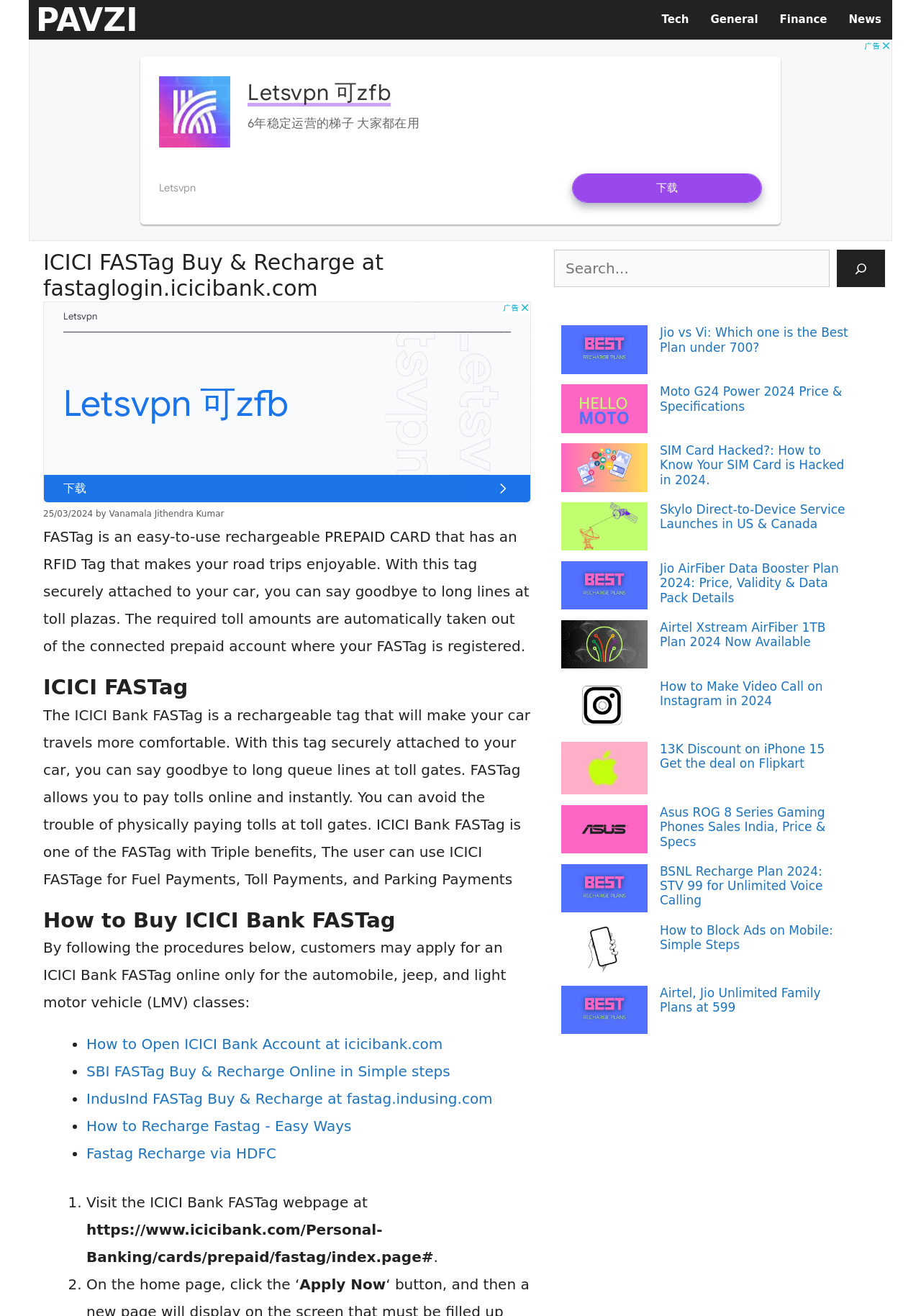Please identify the primary heading on the webpage and return its text.

ICICI FASTag Buy & Recharge at fastaglogin.icicibank.com